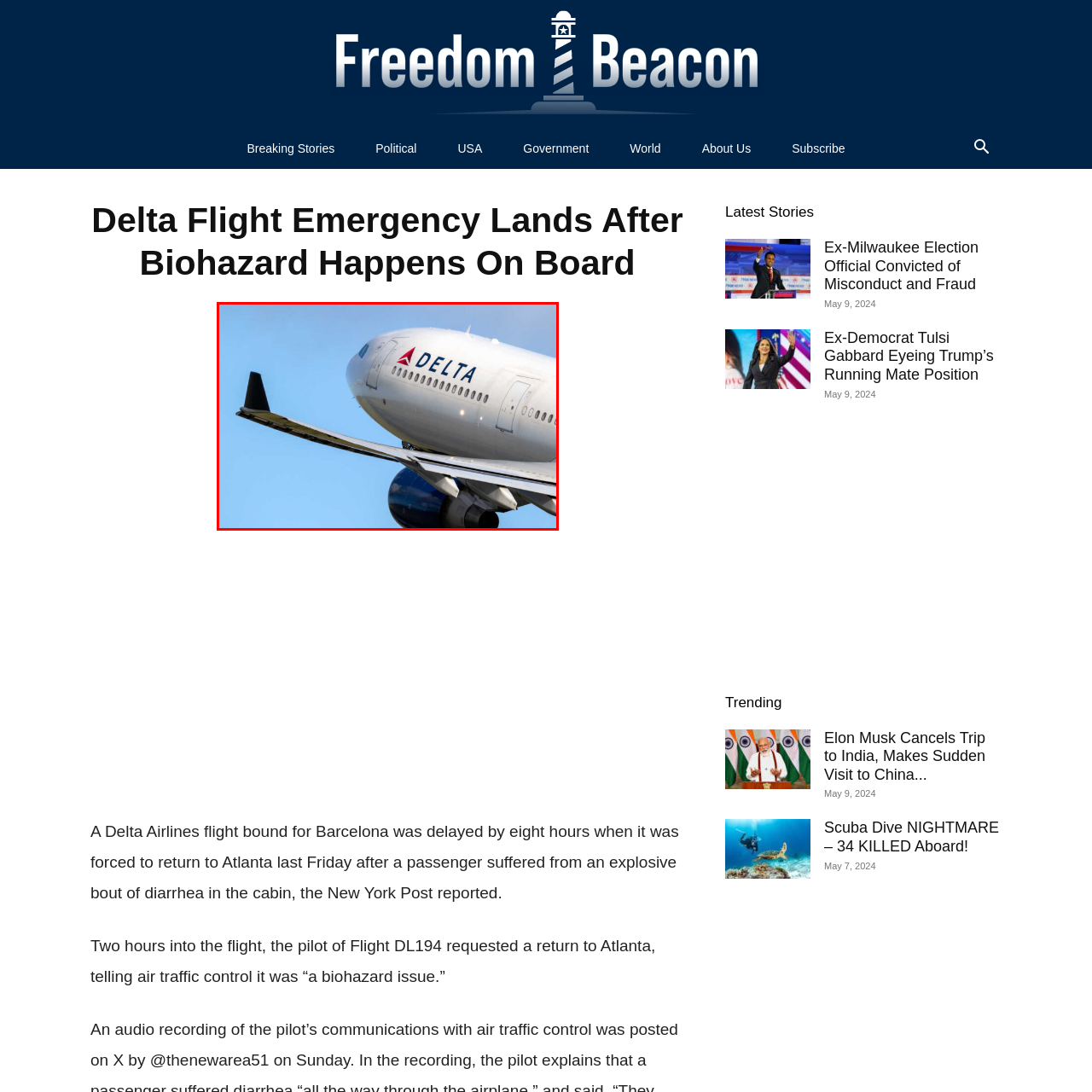What is the color of the logo on the fuselage?
Analyze the image highlighted by the red bounding box and give a detailed response to the question using the information from the image.

The caption explicitly states that the prominent logo on the fuselage is red, white, and blue, which reflects the brand's identity of Delta Airlines.